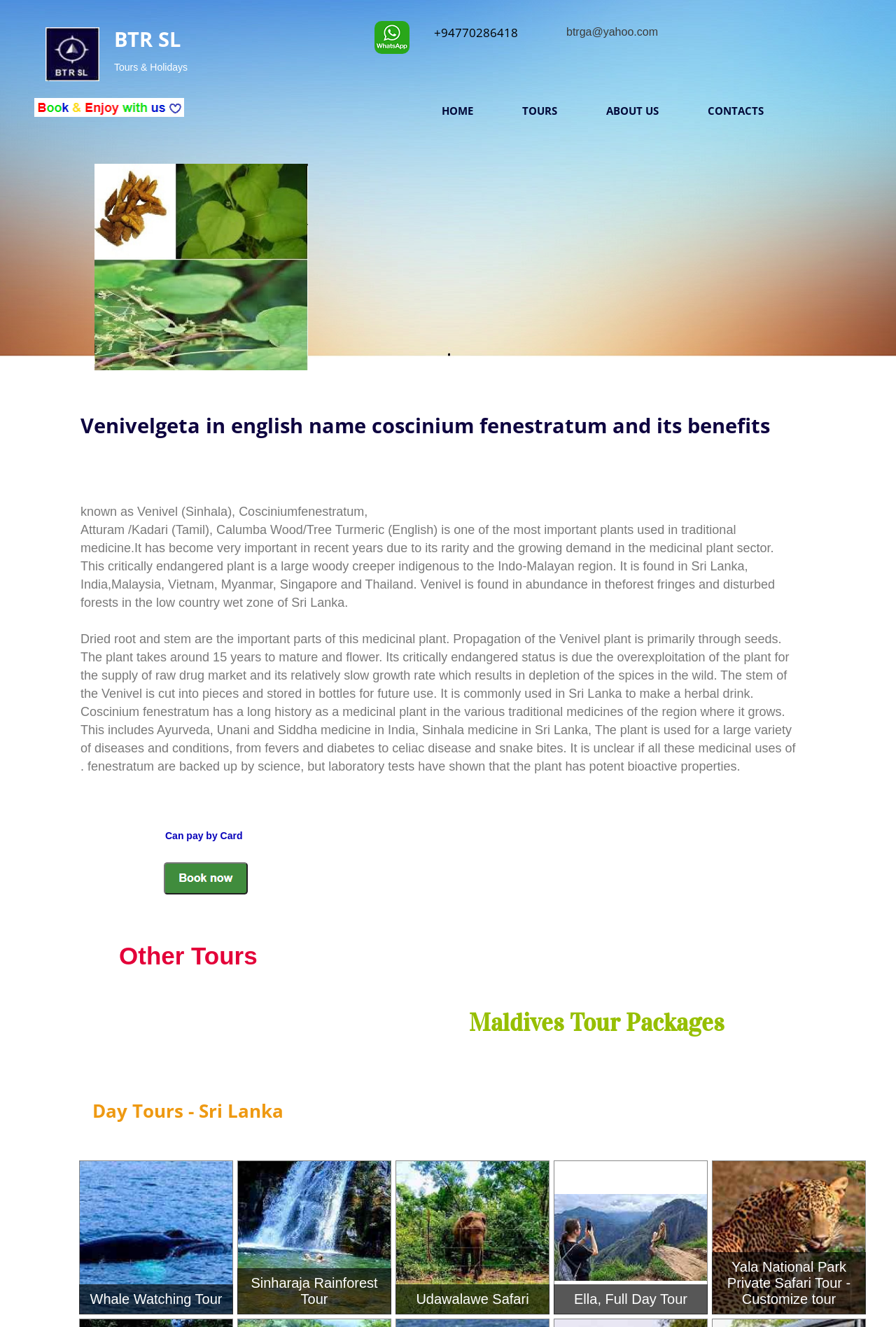Locate the bounding box coordinates of the element that should be clicked to fulfill the instruction: "Click Maldives Tour Packages".

[0.523, 0.759, 0.809, 0.782]